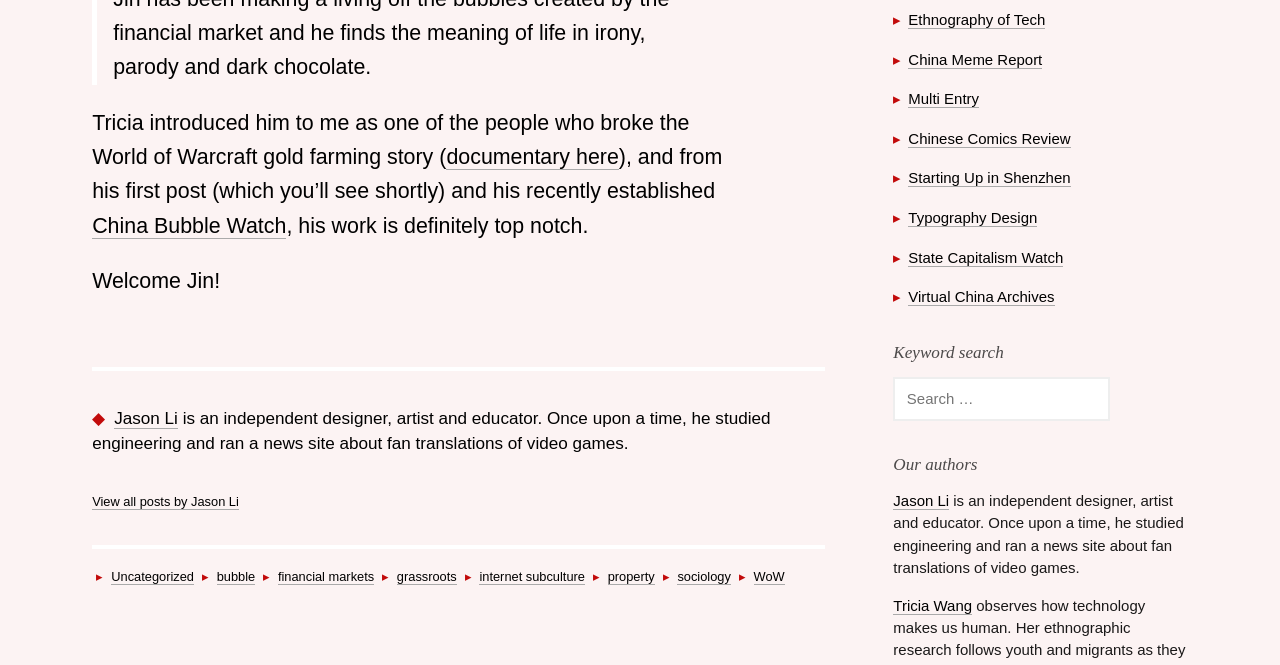Locate the bounding box of the user interface element based on this description: "Go back".

None